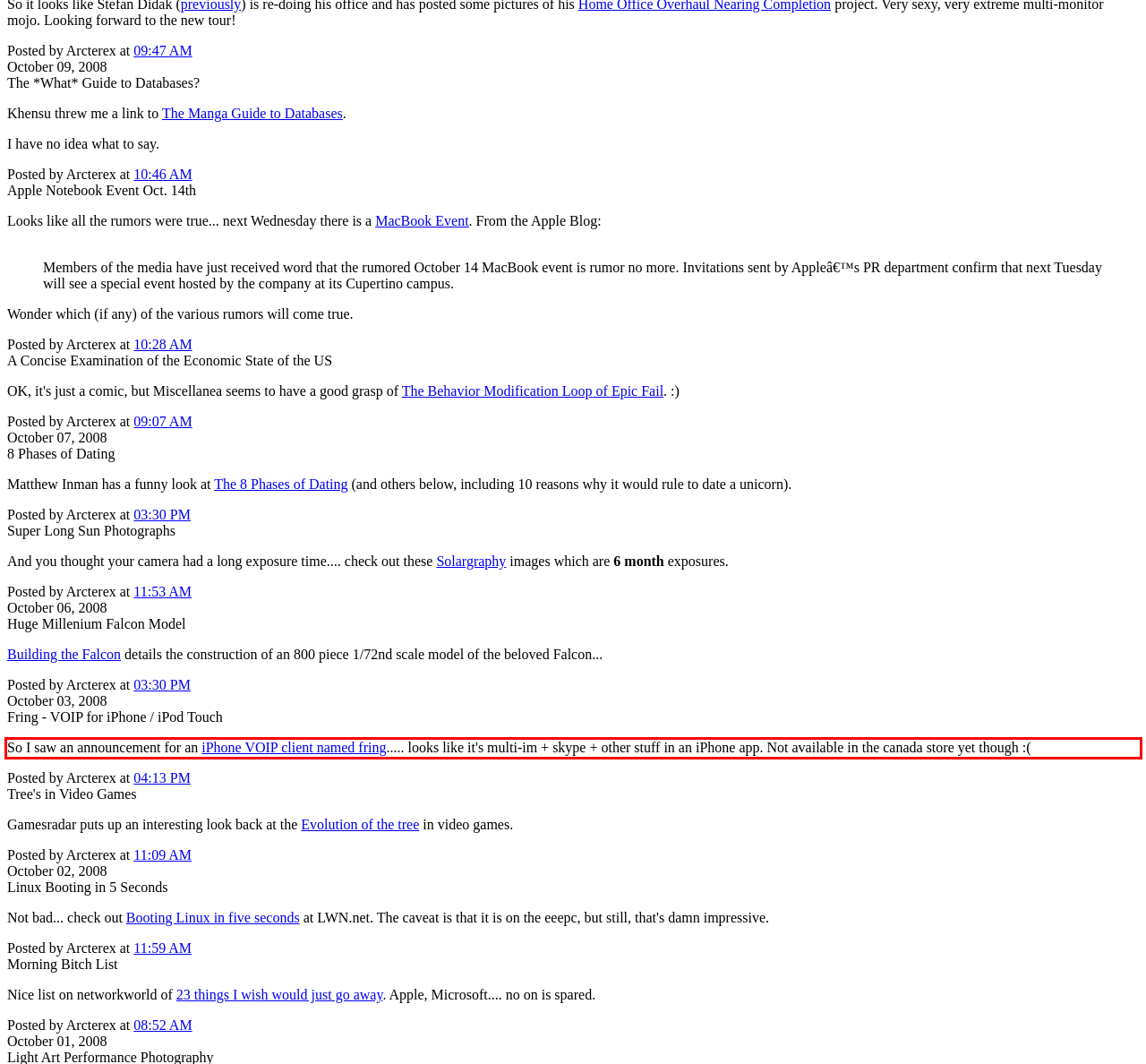You have a screenshot of a webpage with a red bounding box. Identify and extract the text content located inside the red bounding box.

So I saw an announcement for an iPhone VOIP client named fring..... looks like it's multi-im + skype + other stuff in an iPhone app. Not available in the canada store yet though :(